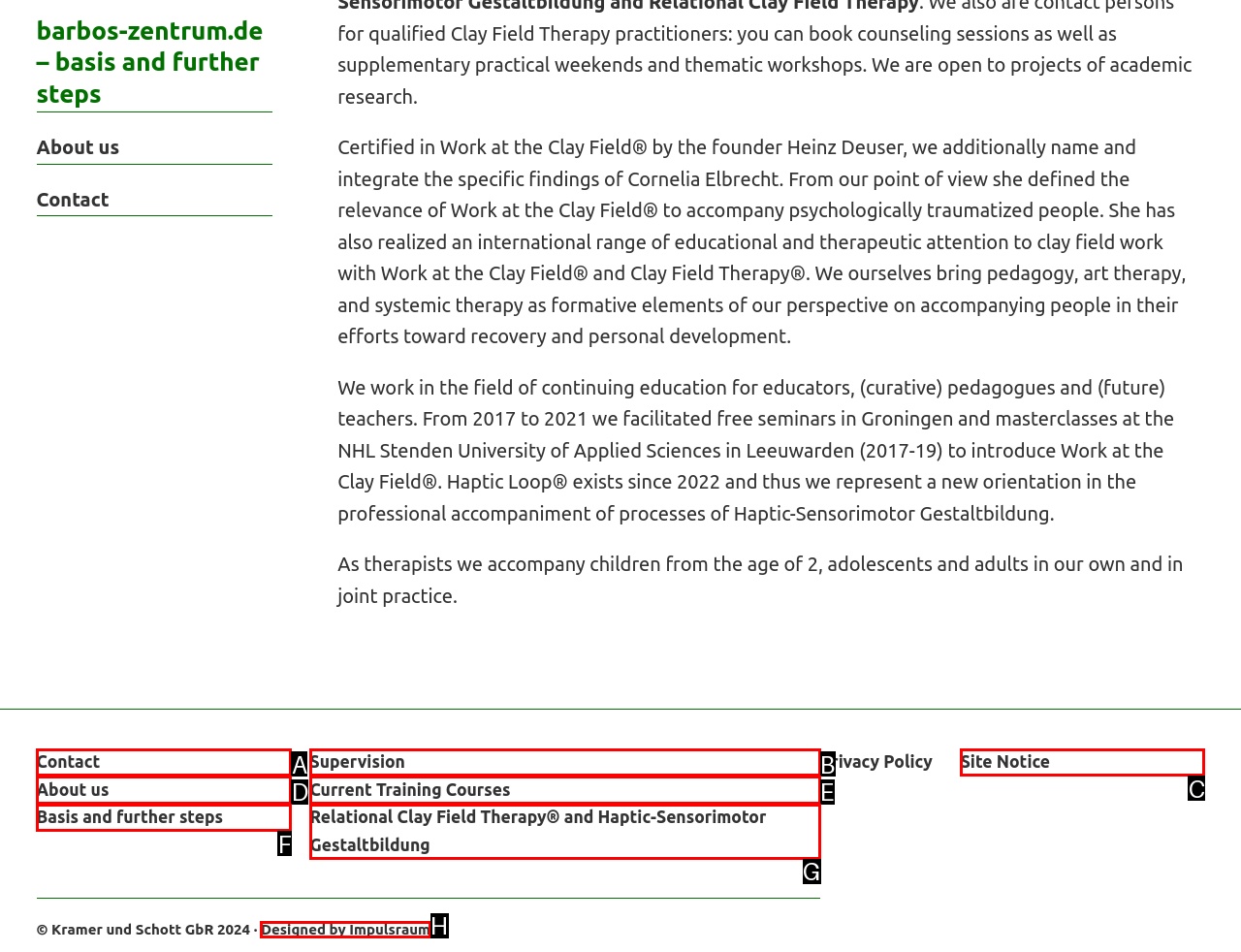Determine the HTML element that best aligns with the description: Basis and further steps
Answer with the appropriate letter from the listed options.

F